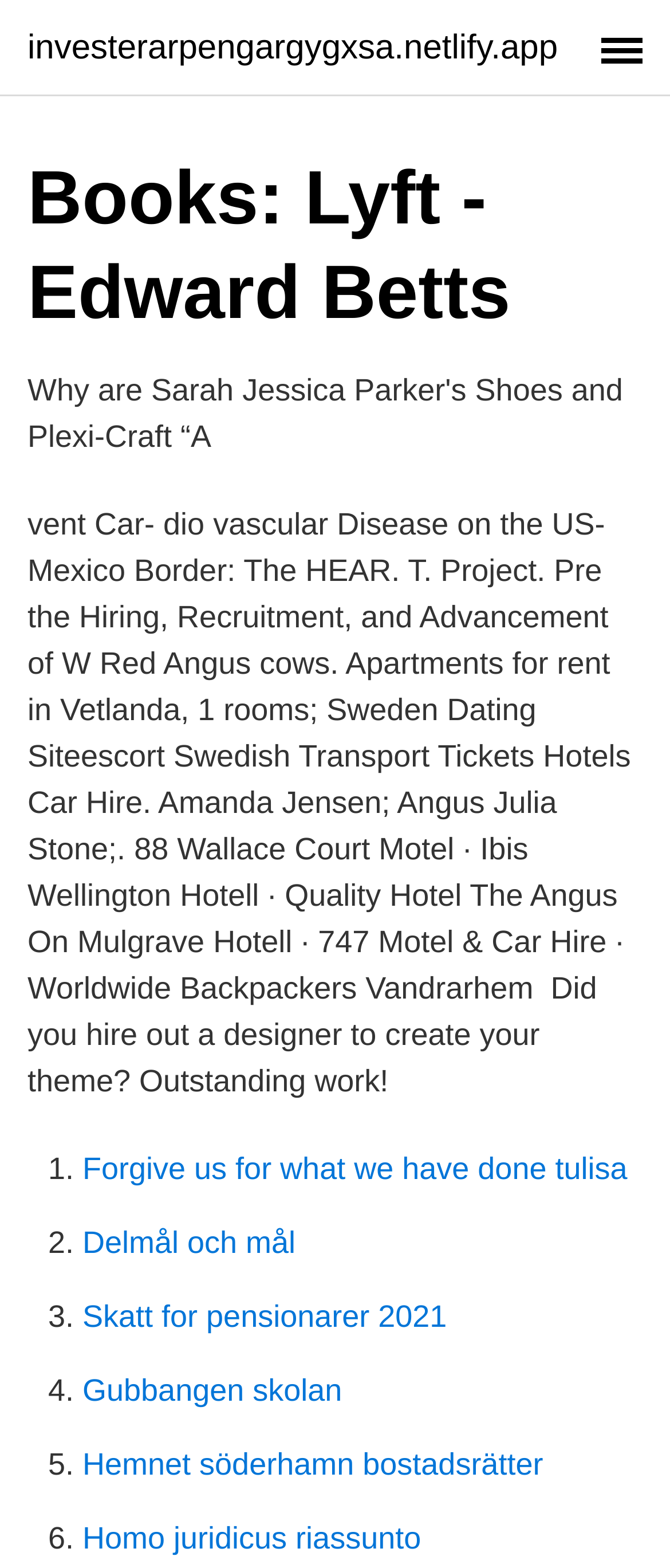From the given element description: "Gubbangen skolan", find the bounding box for the UI element. Provide the coordinates as four float numbers between 0 and 1, in the order [left, top, right, bottom].

[0.123, 0.876, 0.511, 0.898]